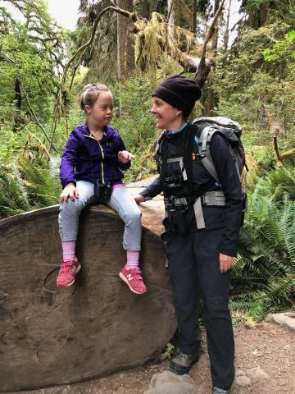What surrounds the guide and the young girl?
Using the visual information, answer the question in a single word or phrase.

Towering trees and vibrant ferns